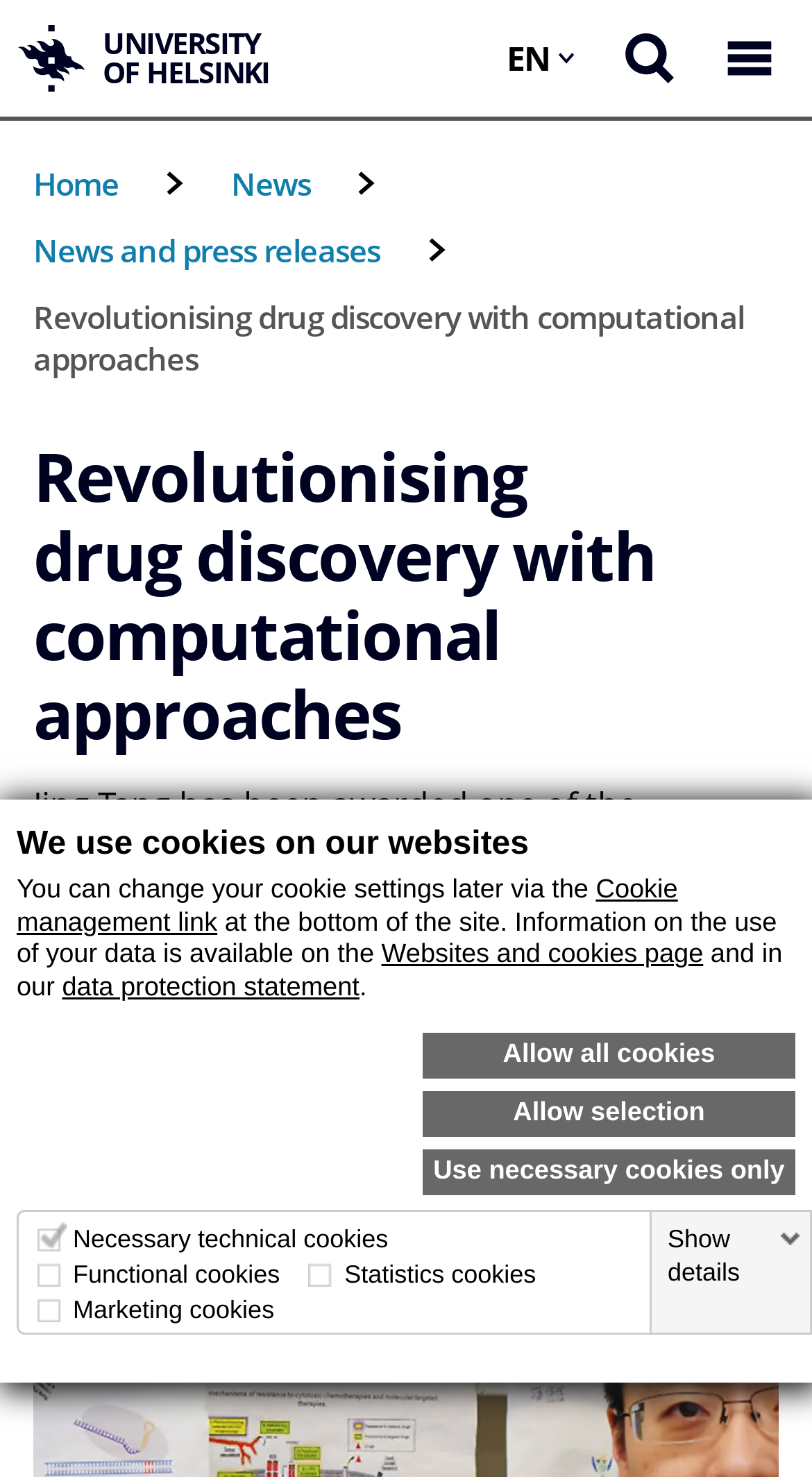Highlight the bounding box coordinates of the element you need to click to perform the following instruction: "Open the mobile menu."

[0.867, 0.0, 0.979, 0.079]